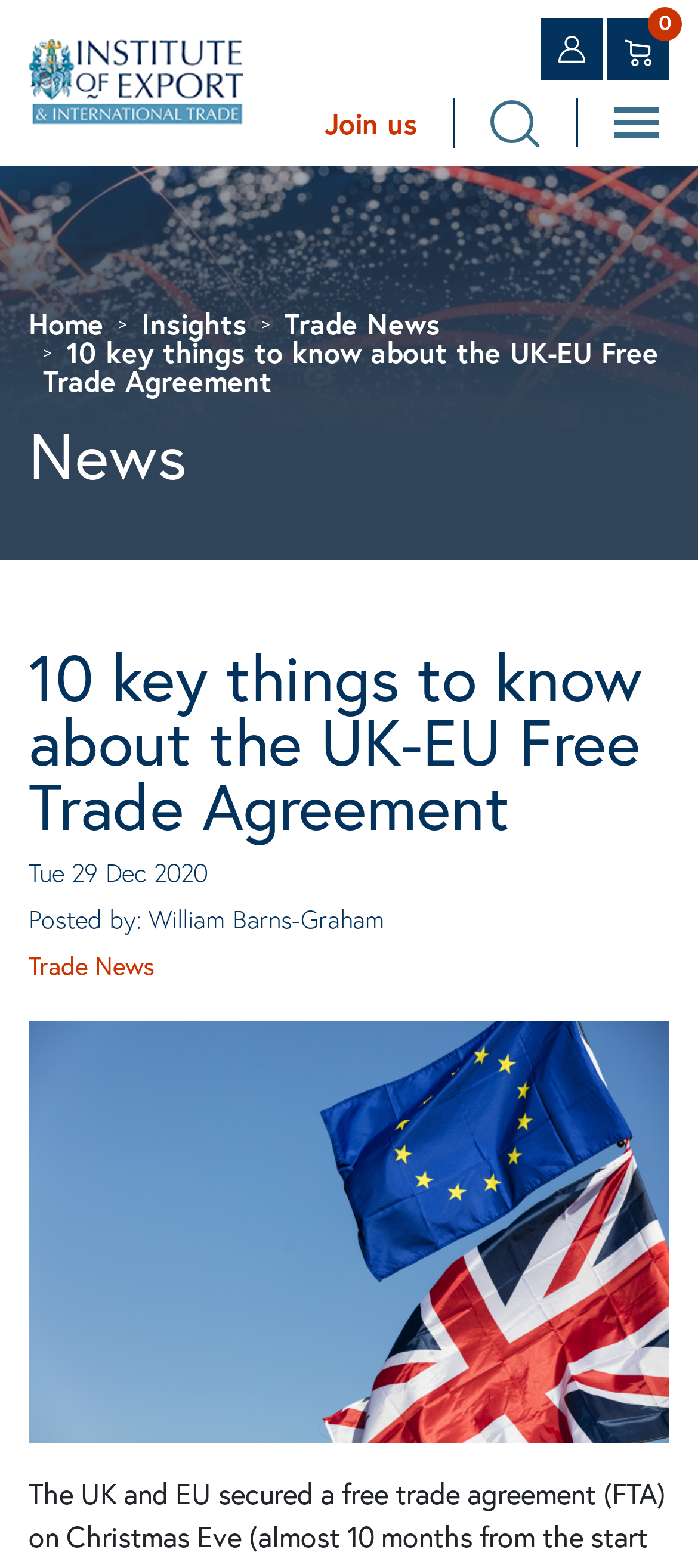What is the date of the news article?
From the screenshot, supply a one-word or short-phrase answer.

Tue 29 Dec 2020